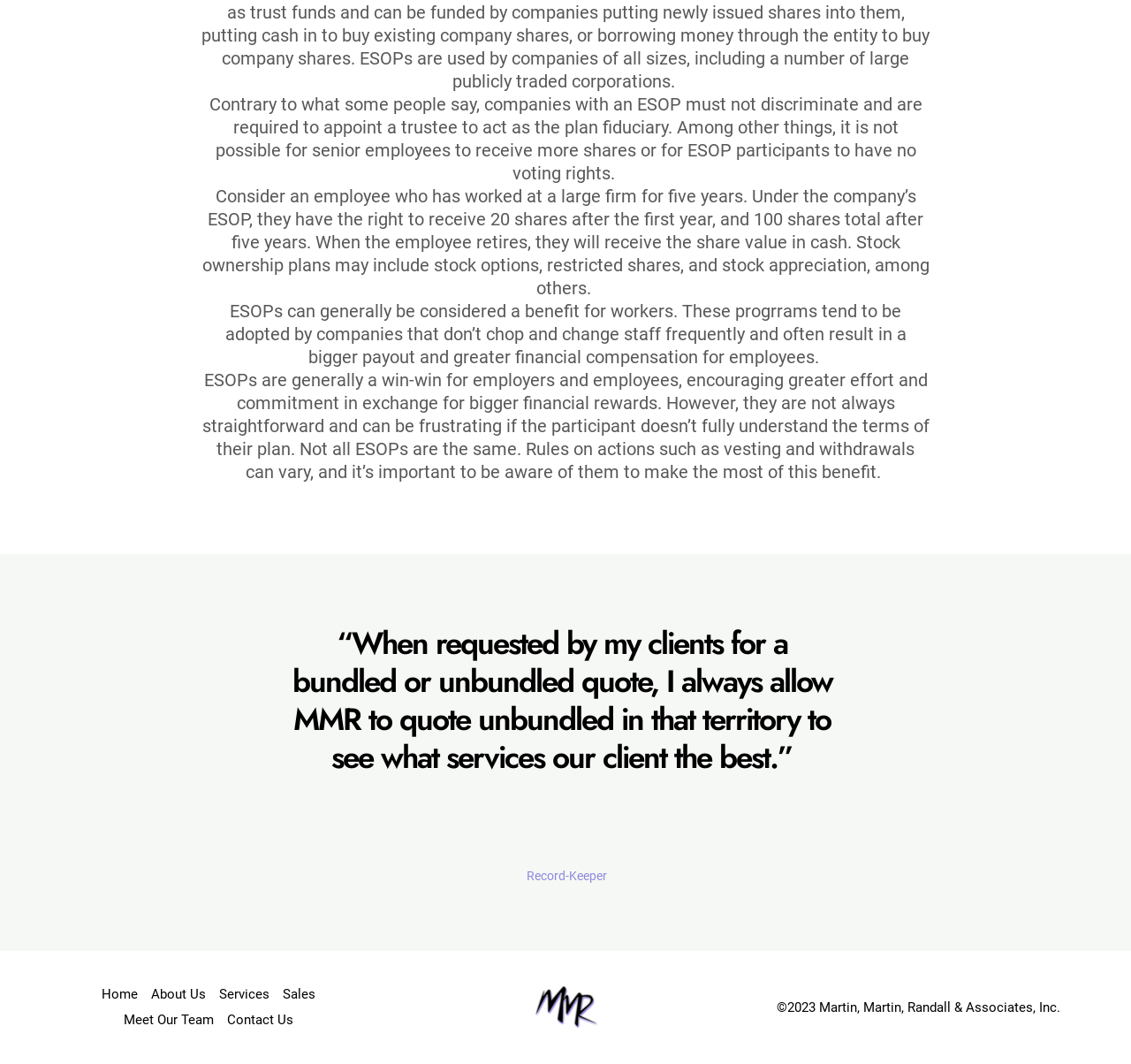For the following element description, predict the bounding box coordinates in the format (top-left x, top-left y, bottom-right x, bottom-right y). All values should be floating point numbers between 0 and 1. Description: Sales

[0.25, 0.923, 0.29, 0.947]